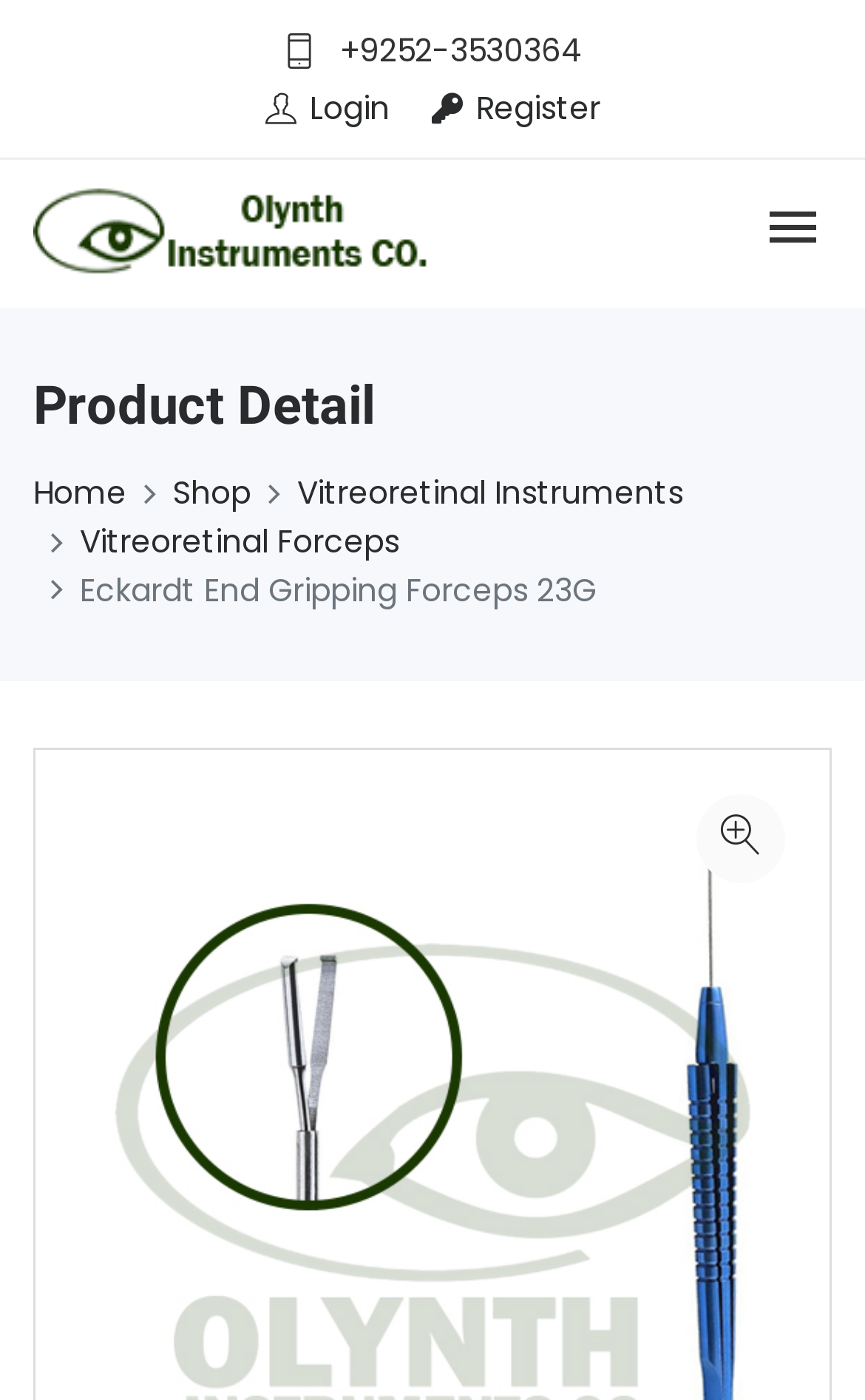What is the phone number displayed?
Based on the image, answer the question with as much detail as possible.

The phone number is displayed at the top of the webpage, which is '+9252-3530364'.